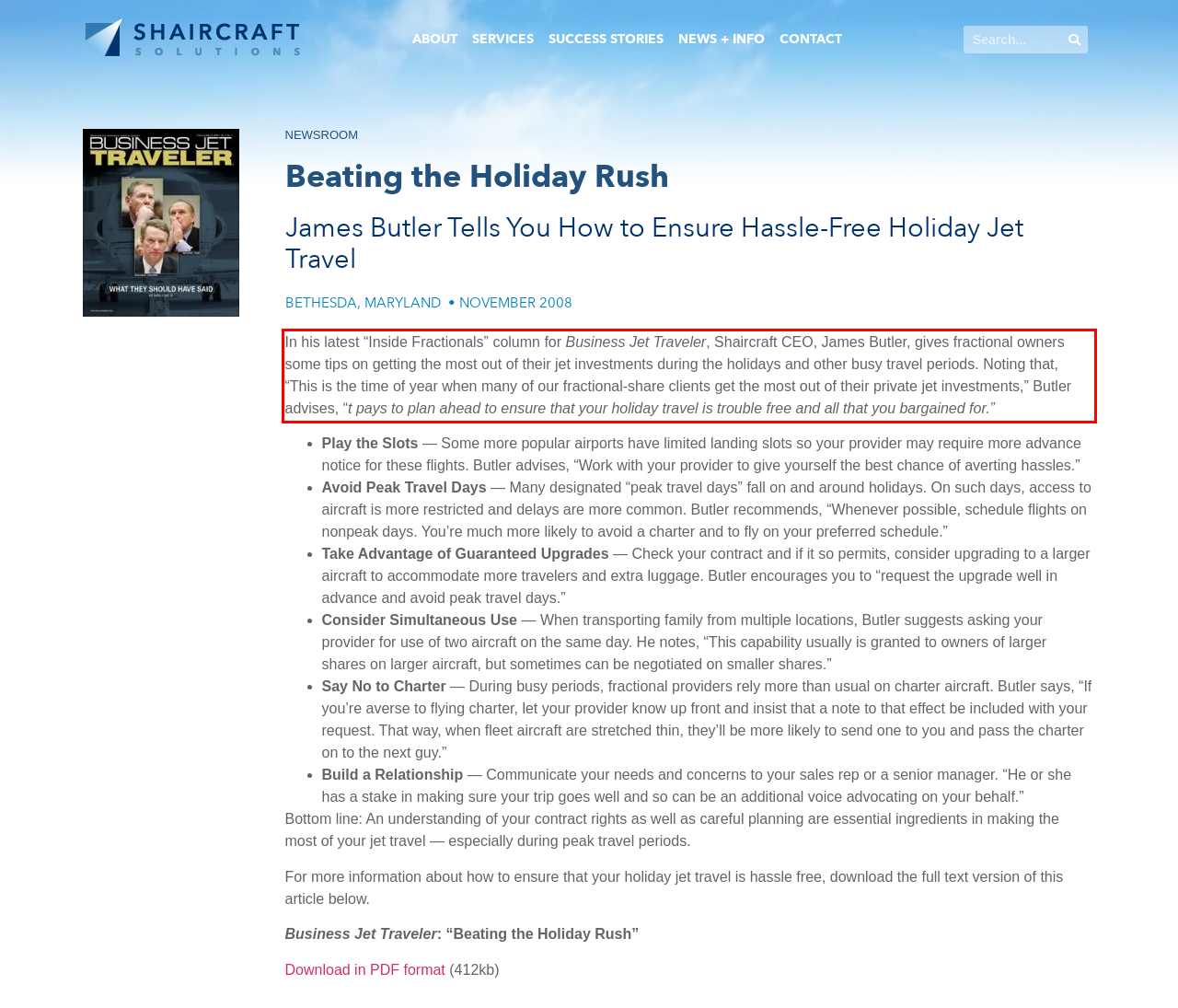You are presented with a webpage screenshot featuring a red bounding box. Perform OCR on the text inside the red bounding box and extract the content.

In his latest “Inside Fractionals” column for Business Jet Traveler, Shaircraft CEO, James Butler, gives fractional owners some tips on getting the most out of their jet investments during the holidays and other busy travel periods. Noting that, “This is the time of year when many of our fractional-share clients get the most out of their private jet investments,” Butler advises, “t pays to plan ahead to ensure that your holiday travel is trouble free and all that you bargained for.”